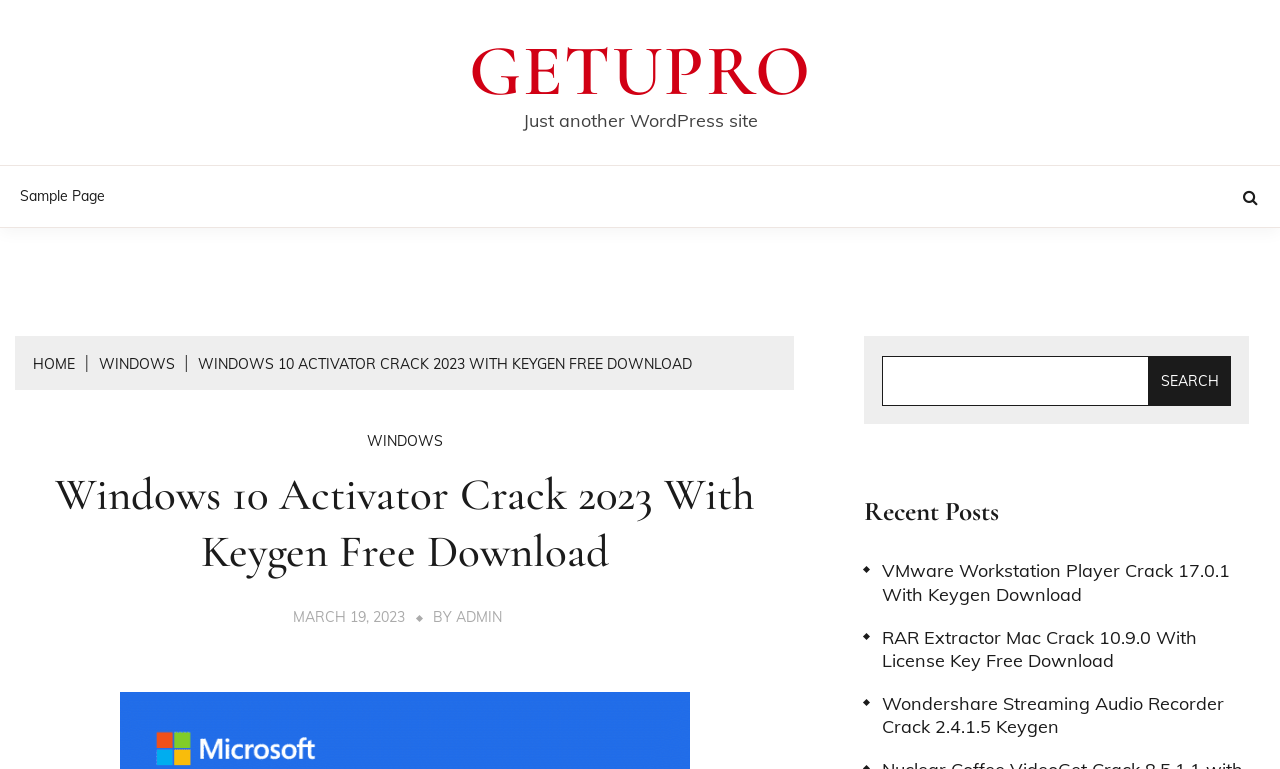How many recent posts are listed?
Give a one-word or short phrase answer based on the image.

3